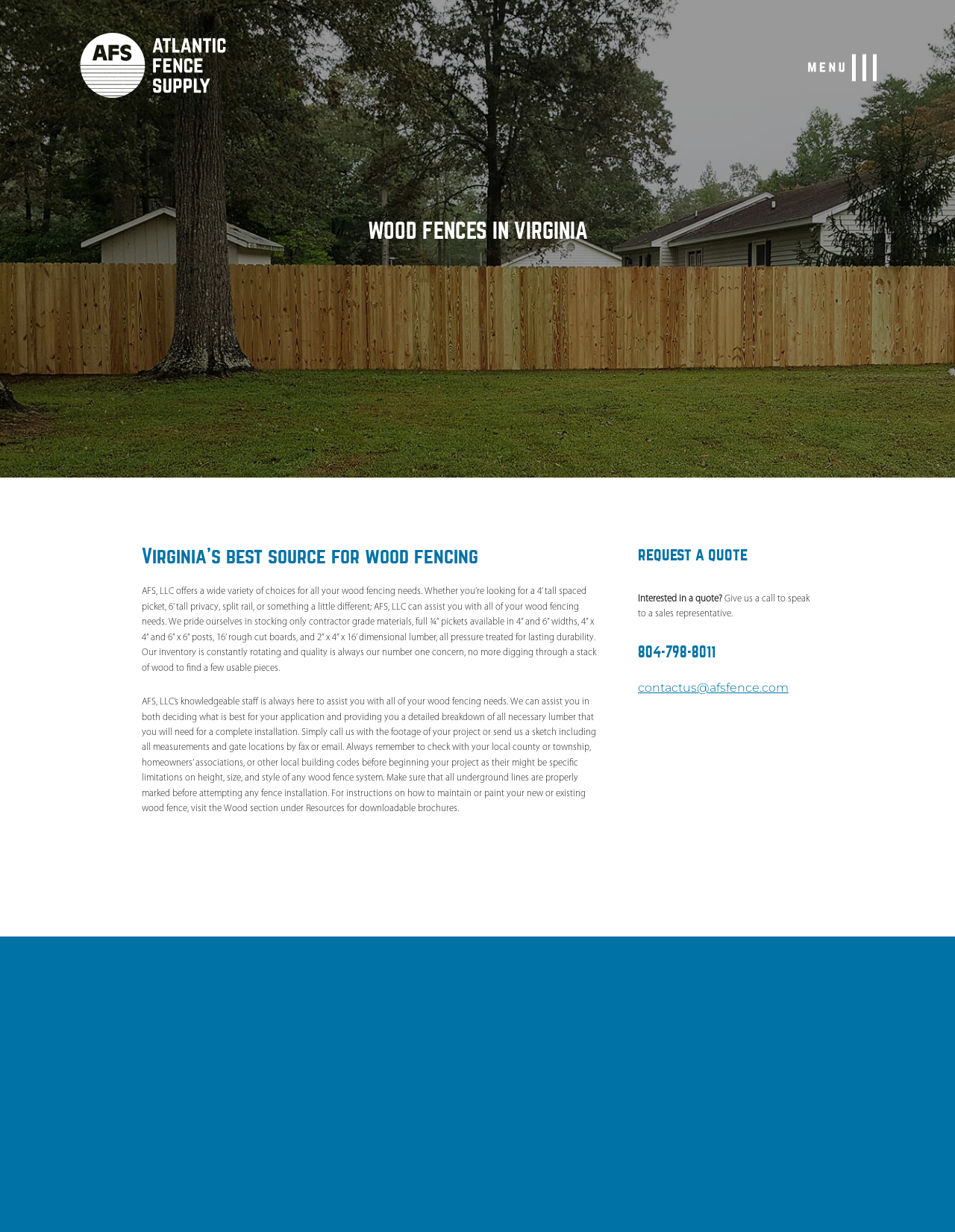Locate the bounding box coordinates of the clickable region to complete the following instruction: "Send an email to contactus@afsfence.com."

[0.668, 0.553, 0.826, 0.564]